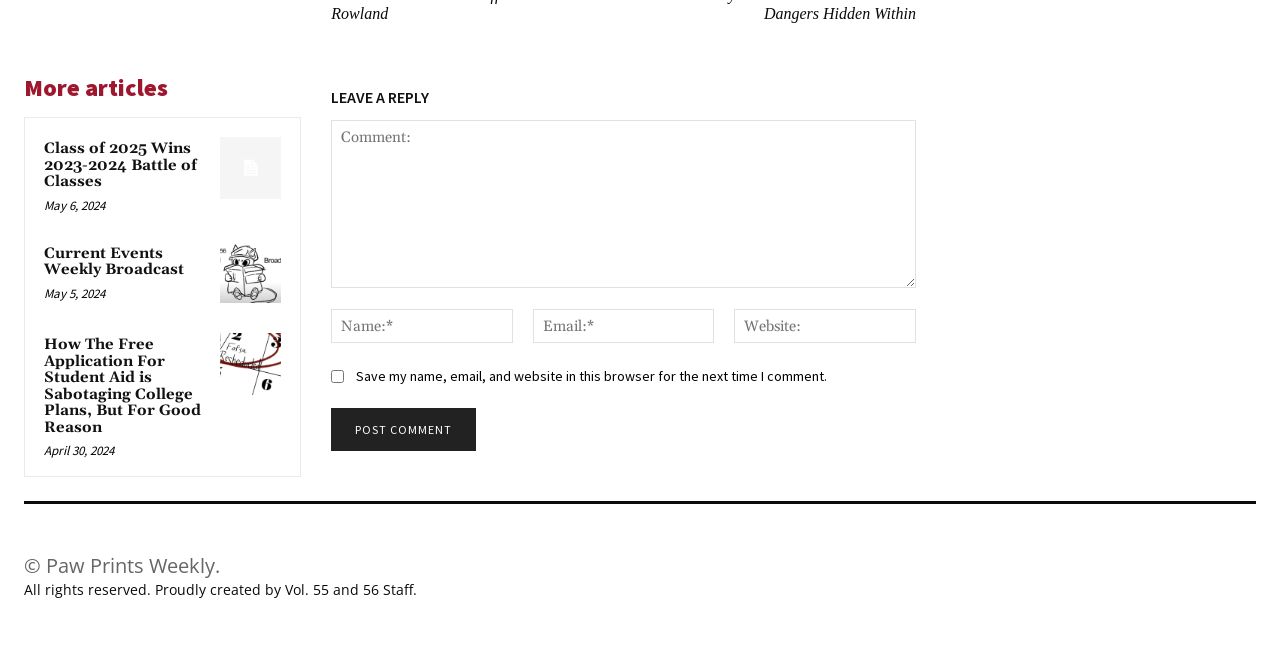Specify the bounding box coordinates (top-left x, top-left y, bottom-right x, bottom-right y) of the UI element in the screenshot that matches this description: Syma S107/S107G RC Helicopter

None